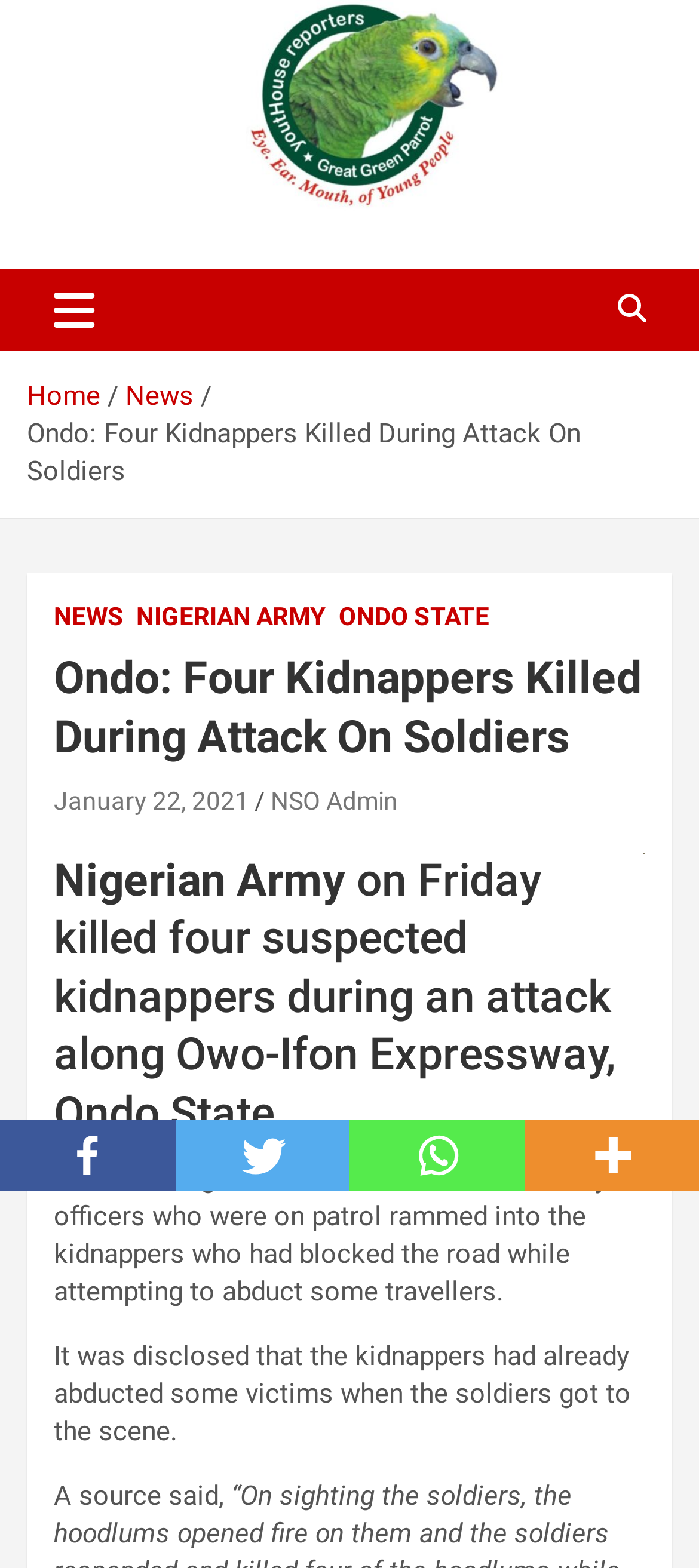What social media platforms are available for sharing?
Look at the image and construct a detailed response to the question.

I found the answer by looking at the bottom of the webpage, where the links to Facebook, Twitter, Whatsapp, and More are located, indicating that these social media platforms are available for sharing.